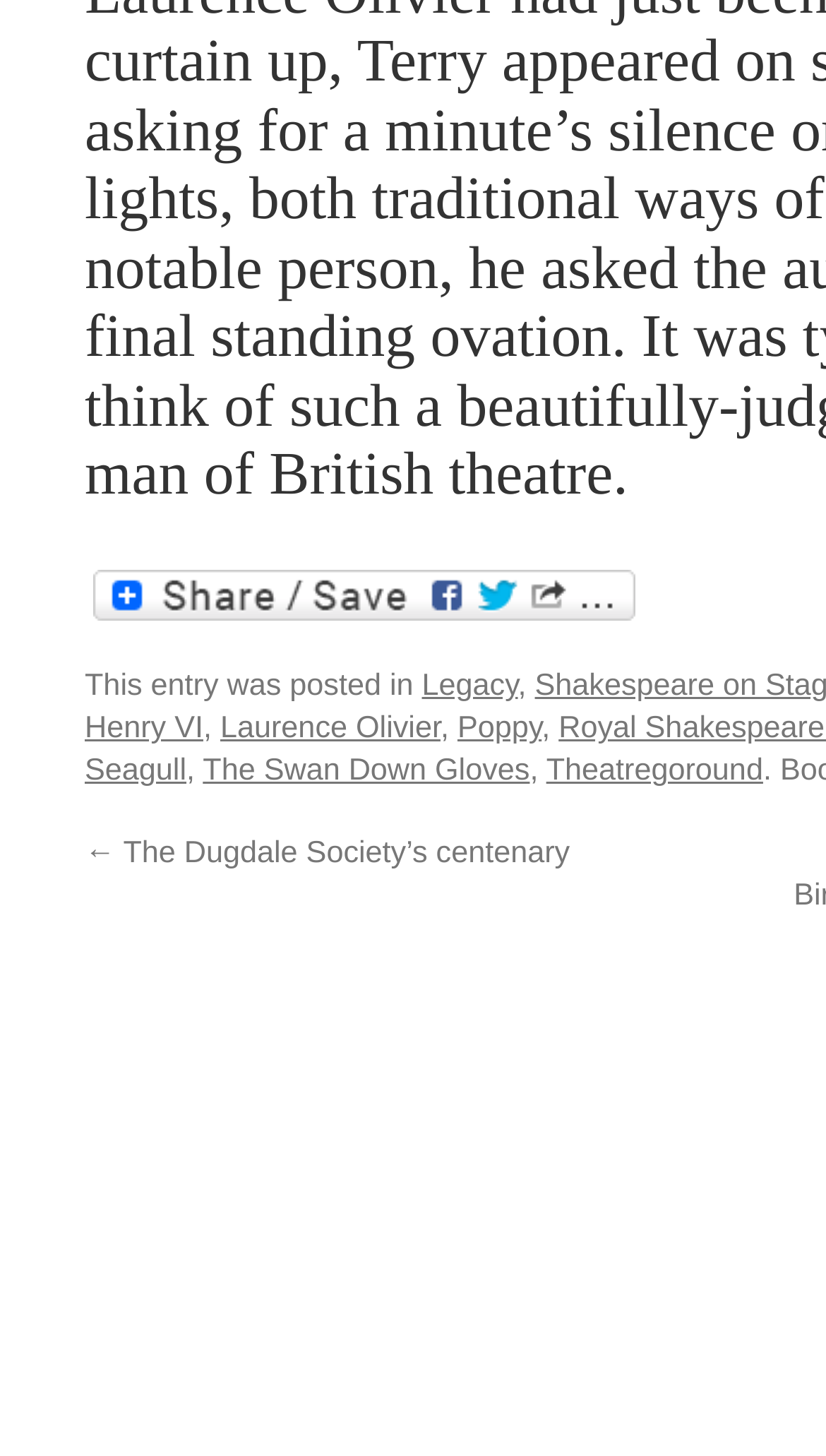Answer this question in one word or a short phrase: What is the last link in the webpage?

← The Dugdale Society’s centenary